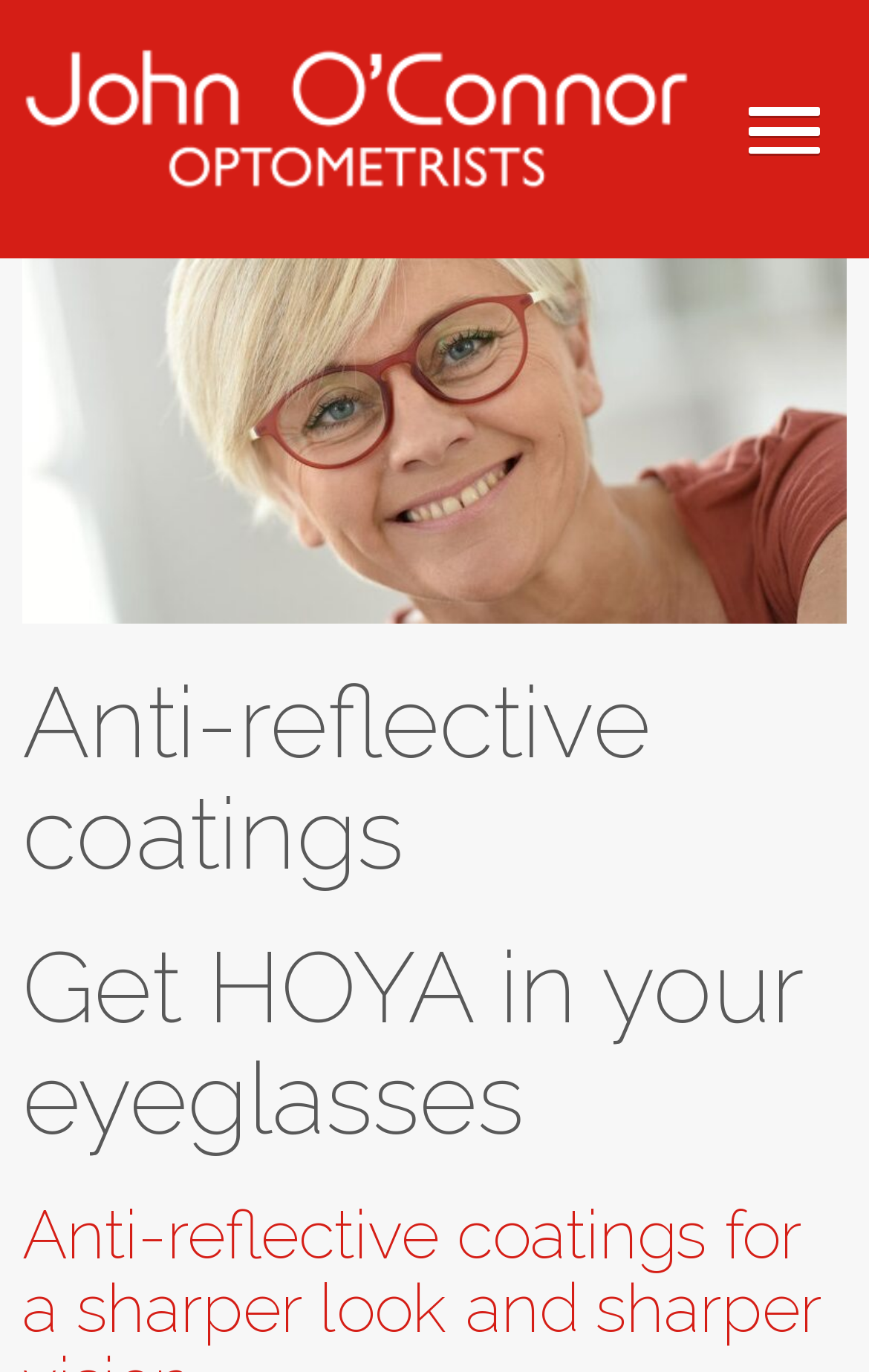What is the name of the optometrist?
Using the picture, provide a one-word or short phrase answer.

John O'Connor